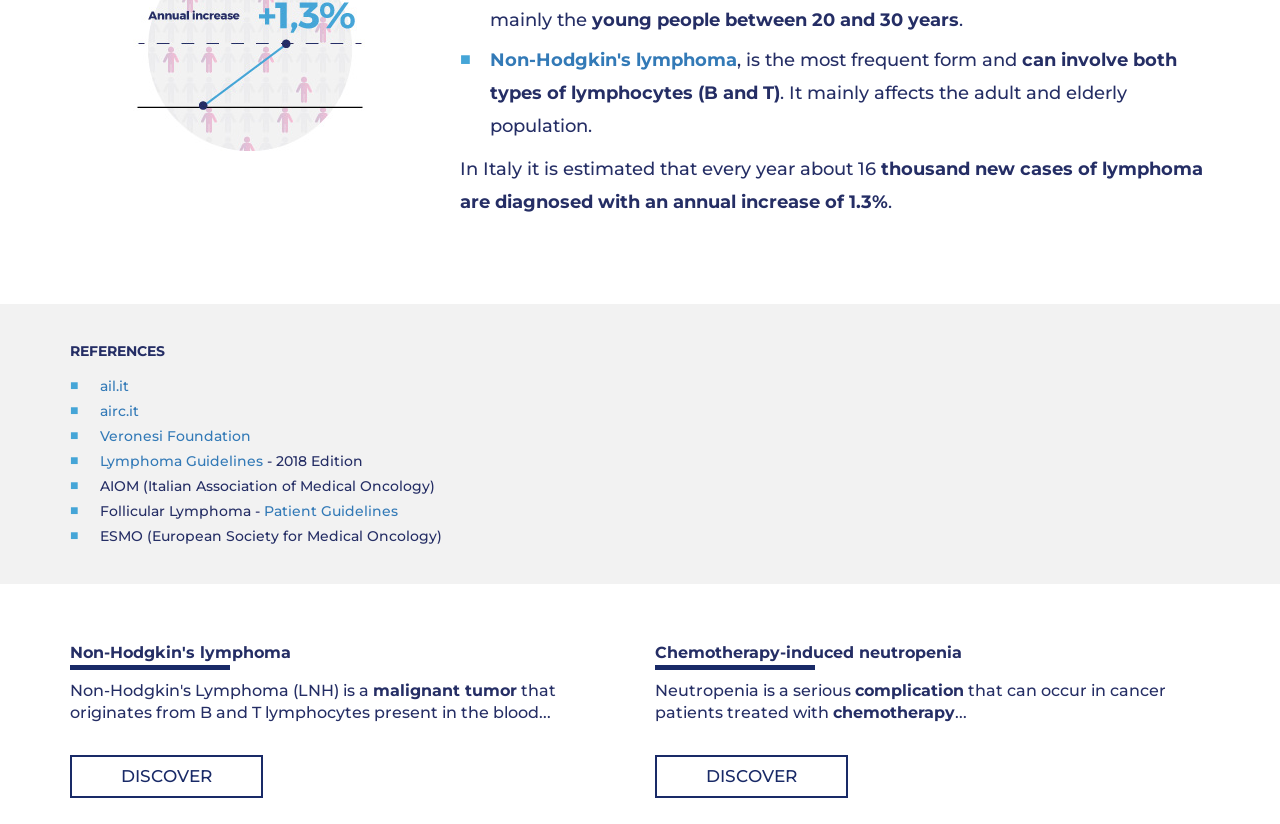Please give a succinct answer to the question in one word or phrase:
What is the name of the foundation mentioned in the references?

Veronesi Foundation